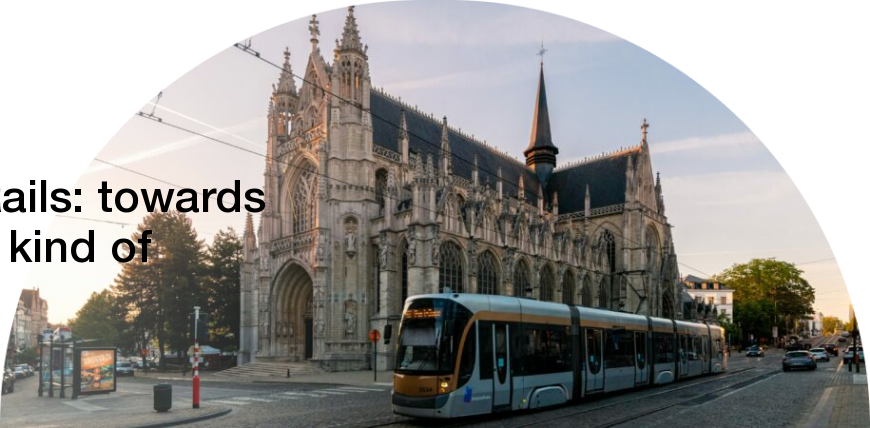What is the architectural feature of the church?
Examine the screenshot and reply with a single word or phrase.

Intricate design and tall spires